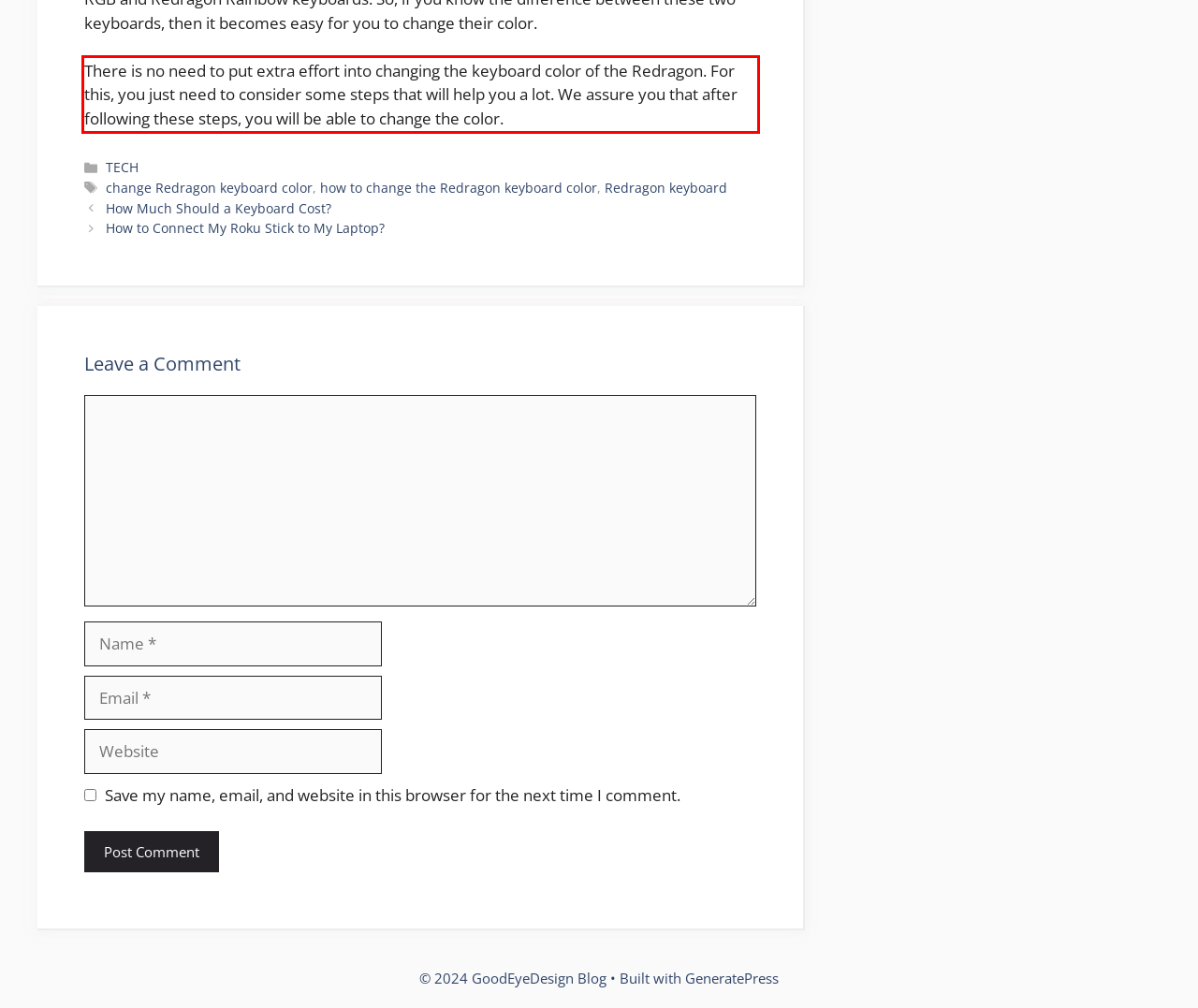Identify the text within the red bounding box on the webpage screenshot and generate the extracted text content.

There is no need to put extra effort into changing the keyboard color of the Redragon. For this, you just need to consider some steps that will help you a lot. We assure you that after following these steps, you will be able to change the color.